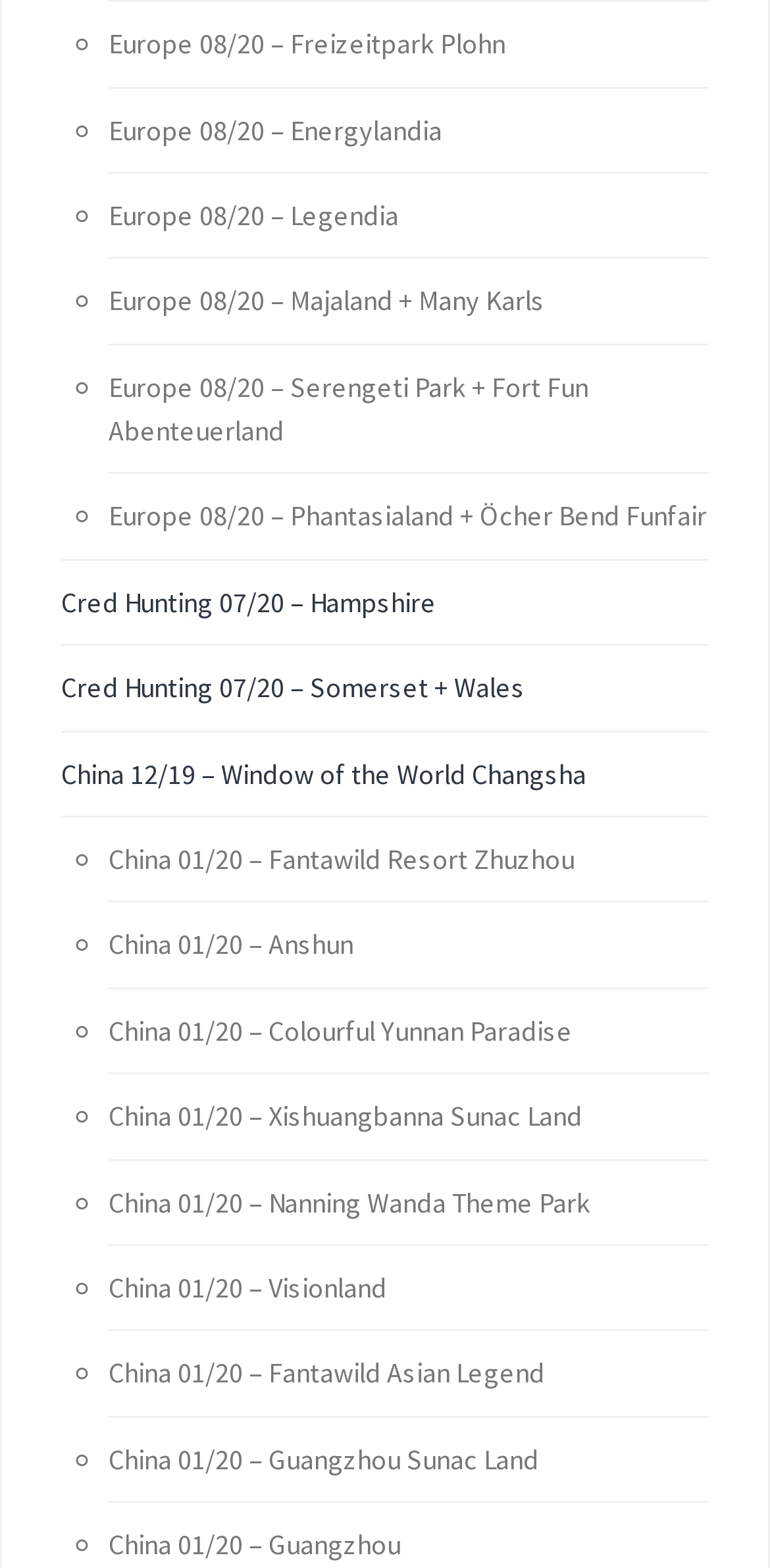Please predict the bounding box coordinates (top-left x, top-left y, bottom-right x, bottom-right y) for the UI element in the screenshot that fits the description: Cred Hunting 07/20 – Hampshire

[0.079, 0.373, 0.567, 0.395]